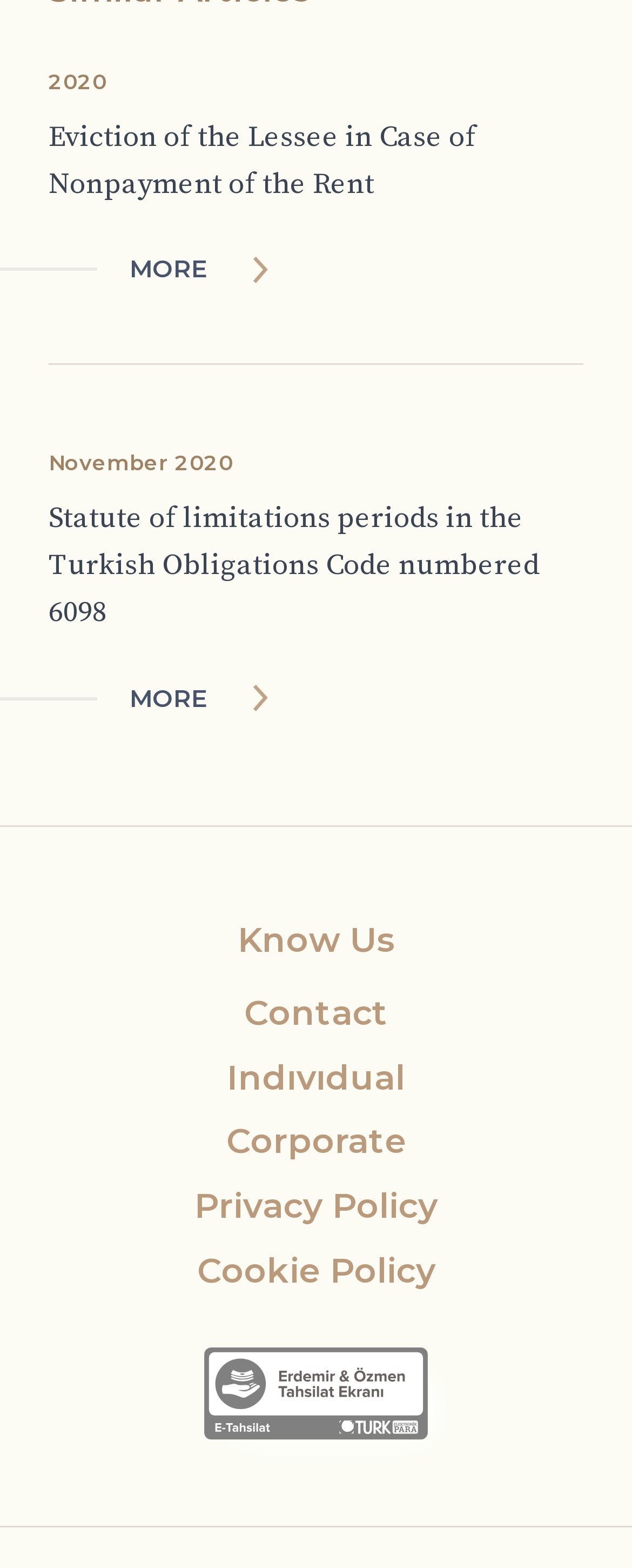What is the year mentioned at the top?
Refer to the screenshot and deliver a thorough answer to the question presented.

The year 2020 is mentioned at the top of the webpage, which can be seen from the StaticText element with the text '2020' and bounding box coordinates [0.077, 0.043, 0.169, 0.06].